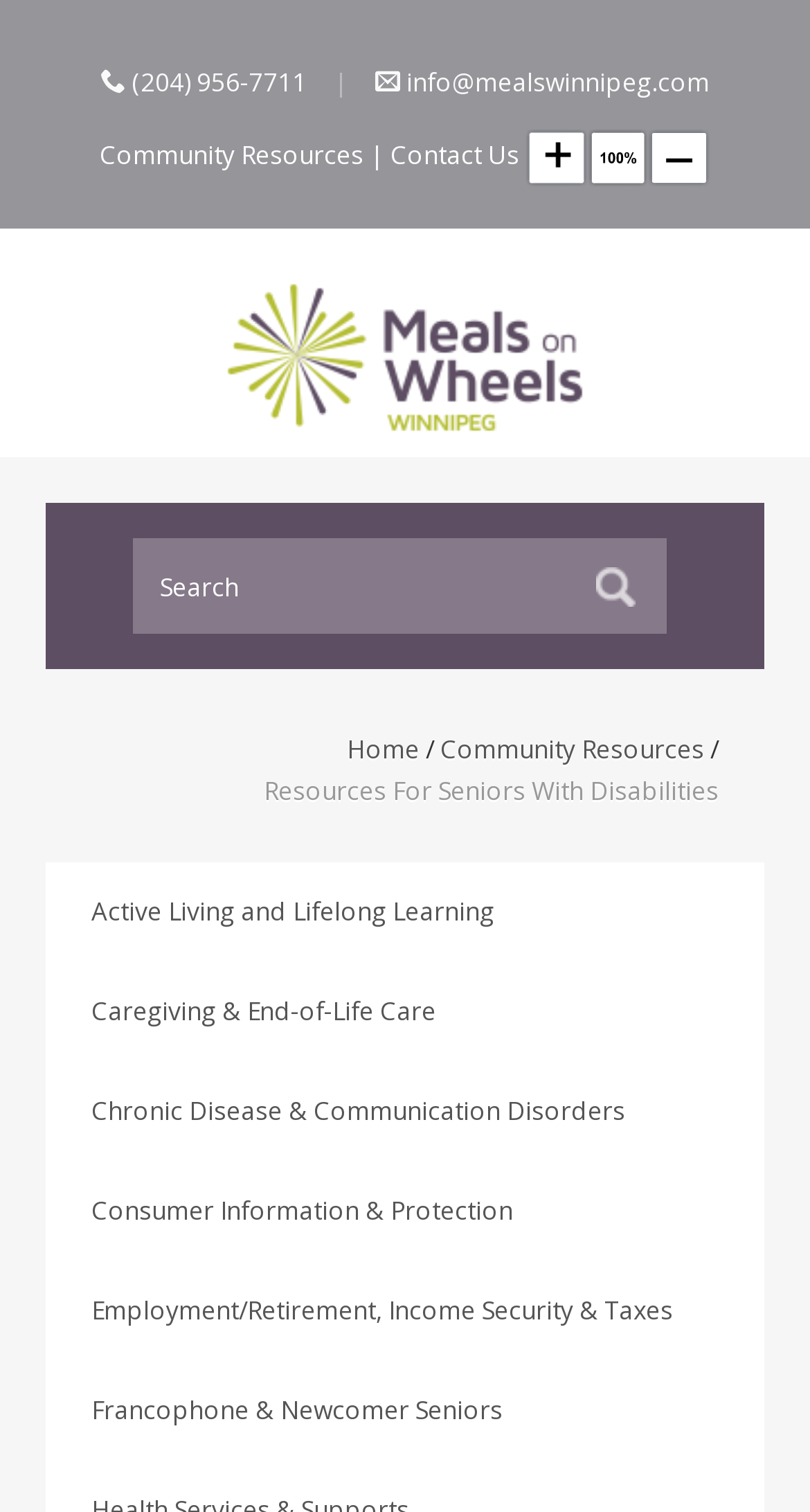What is the phone number to contact Meals on Wheels Winnipeg?
From the image, respond using a single word or phrase.

(204) 956-7711